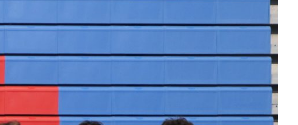Illustrate the image with a detailed caption.

The image showcases a section of a gymnasium or sports facility, featuring prominent blue and red wall panels. The design exhibits several horizontal blue strips that dominate the majority of the image, with a striking red panel positioned on the left side, adding a bold contrast. At the bottom of the image, we can see the heads of several individuals, suggesting an active environment, possibly related to a sports event or practice. This visual backdrop likely represents the setting for the Roncalli High School Athletics, particularly highlighting their boys soccer program as part of their seasonal reviews and activities.